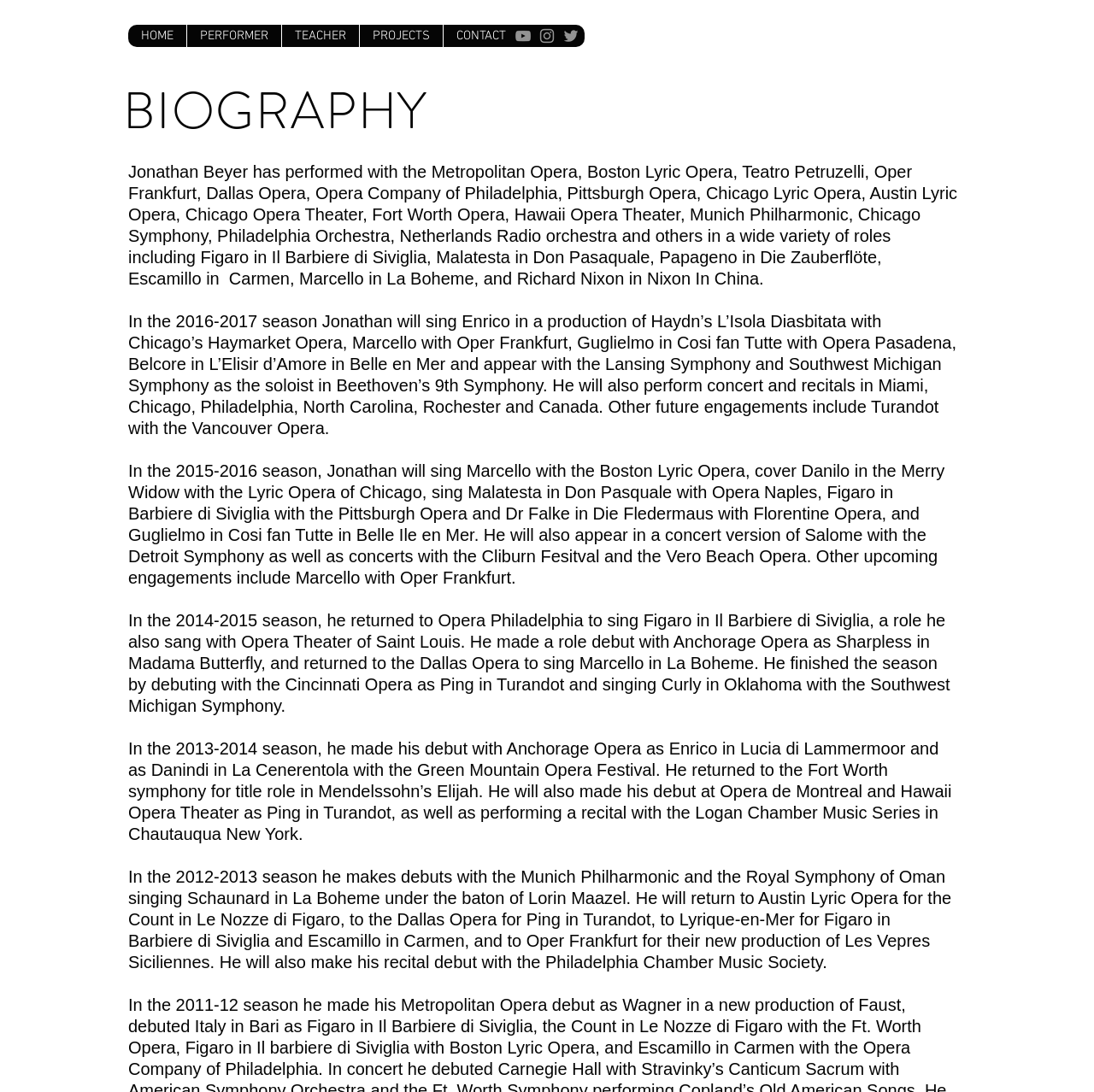Using the elements shown in the image, answer the question comprehensively: What social media platforms are linked on the webpage?

The social media links are located in the social bar section of the webpage, which contains grey icons for YouTube, Instagram, and Twitter.